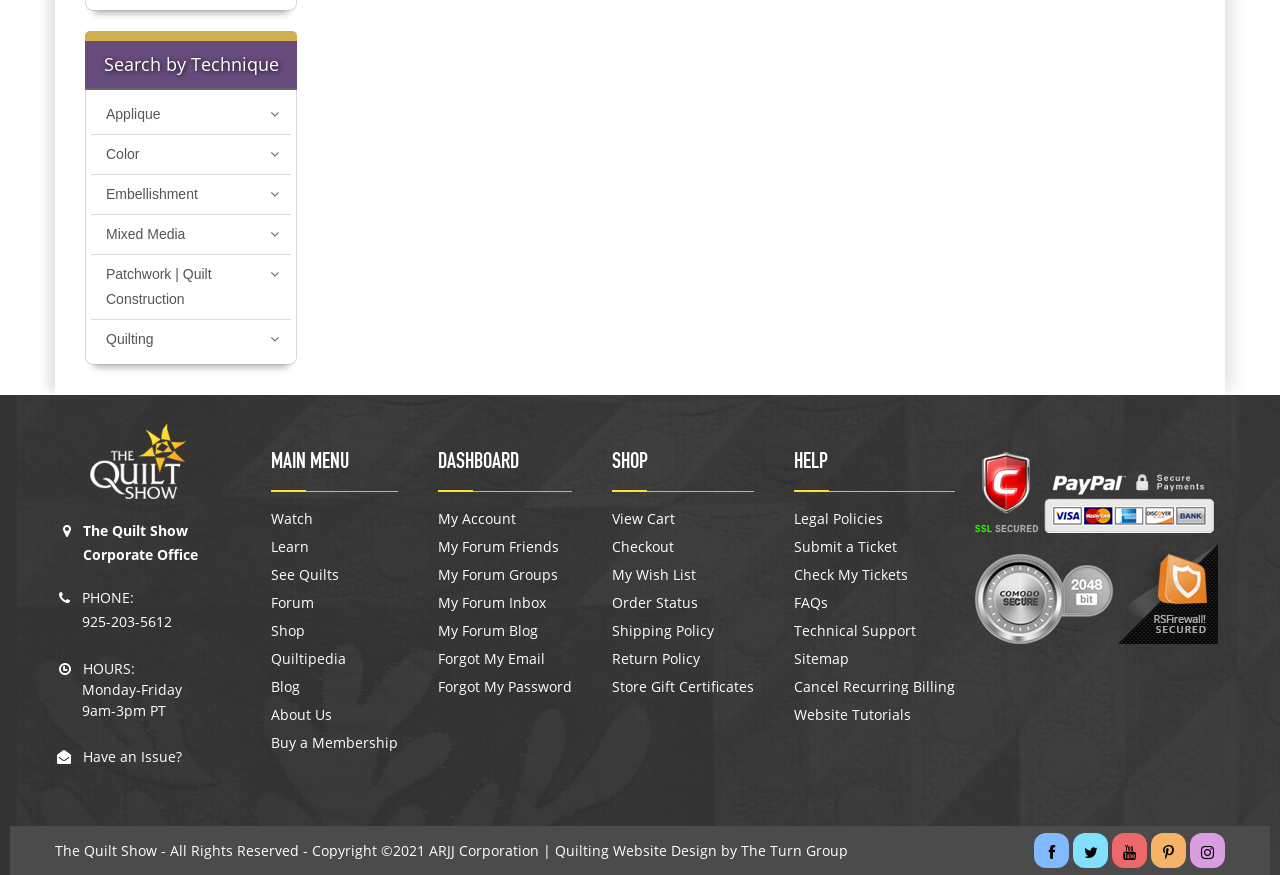Pinpoint the bounding box coordinates of the clickable element to carry out the following instruction: "Contact us by phone."

[0.064, 0.697, 0.134, 0.725]